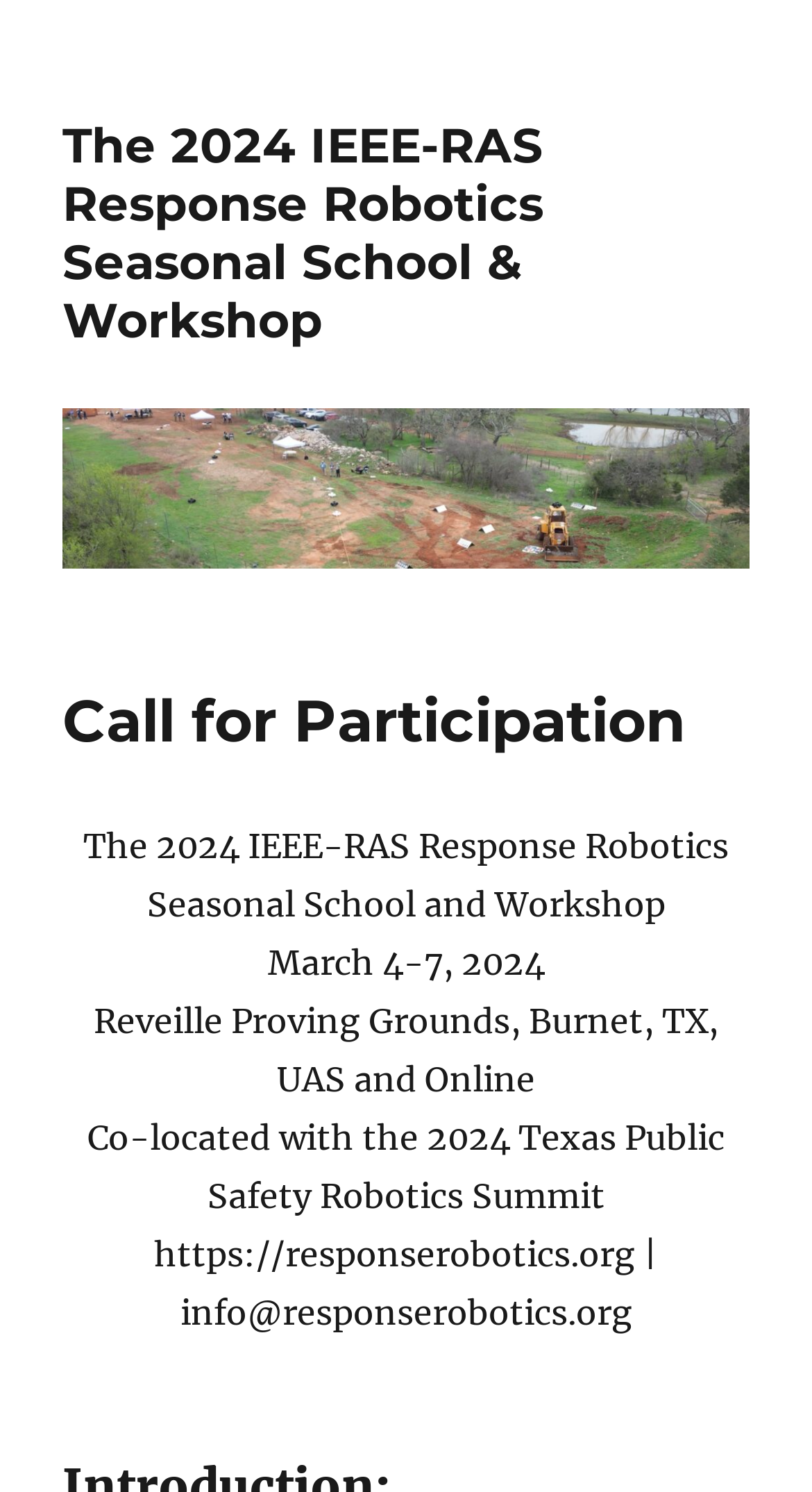Illustrate the webpage thoroughly, mentioning all important details.

The webpage is about the 2024 IEEE-RAS Response Robotics Seasonal School & Workshop, with a prominent header "Call for Participation" at the top. Below the header, there is a large image that spans most of the width of the page, with a heading "The 2024 IEEE-RAS Response Robotics Seasonal School and Workshop" on top of it. 

To the right of the image, there are four lines of text. The first line reads "March 4-7, 2024", indicating the dates of the event. The second line specifies the location as "Reveille Proving Grounds, Burnet, TX, UAS and Online". The third line mentions that the event is "Co-located with the 2024 Texas Public Safety Robotics Summit". The fourth line provides contact information, including a website URL and an email address.

There are two identical links at the top of the page, one above the image and one below it, both with the same text as the header.